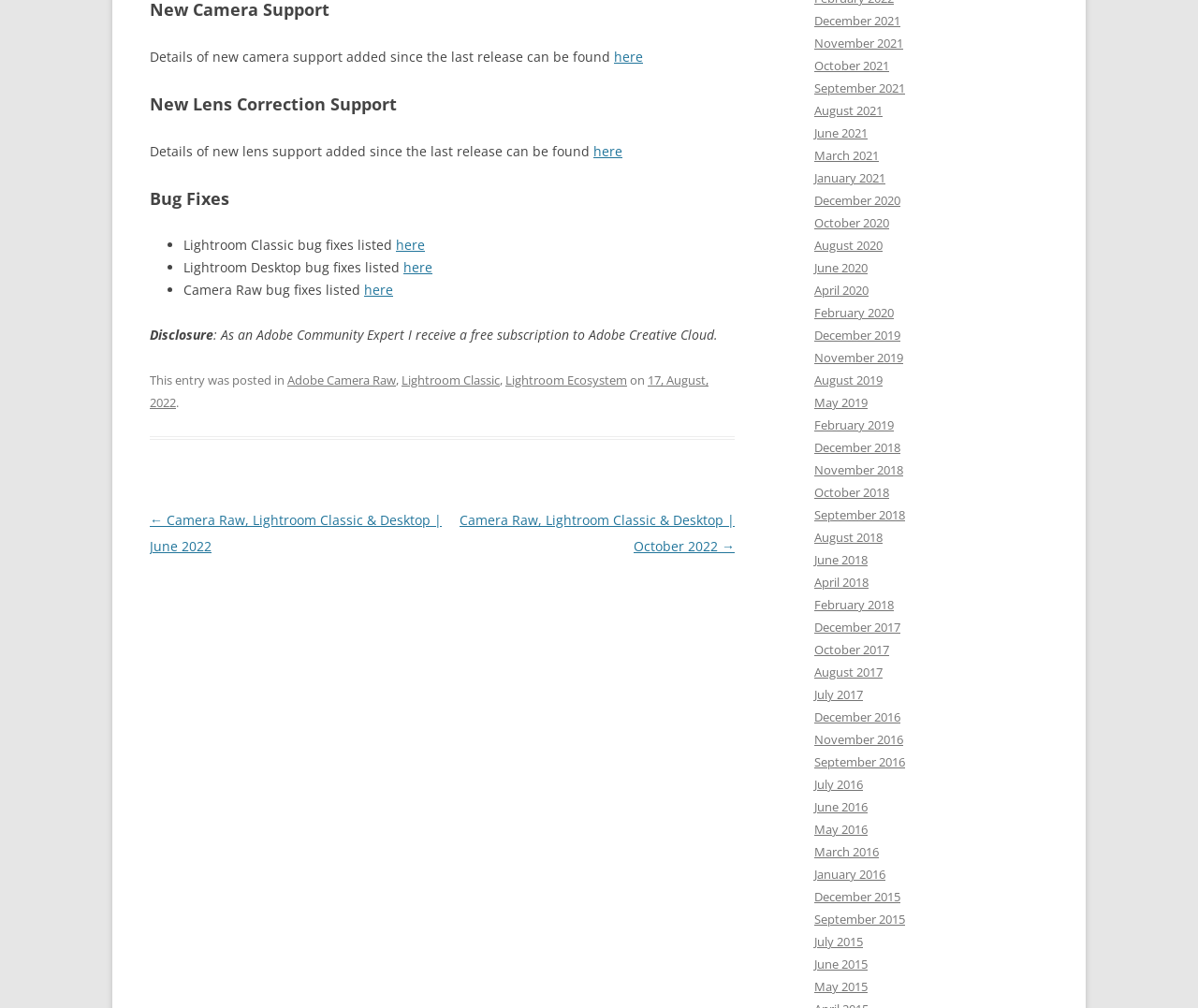Find the bounding box coordinates for the element that must be clicked to complete the instruction: "Tweet about birds". The coordinates should be four float numbers between 0 and 1, indicated as [left, top, right, bottom].

None